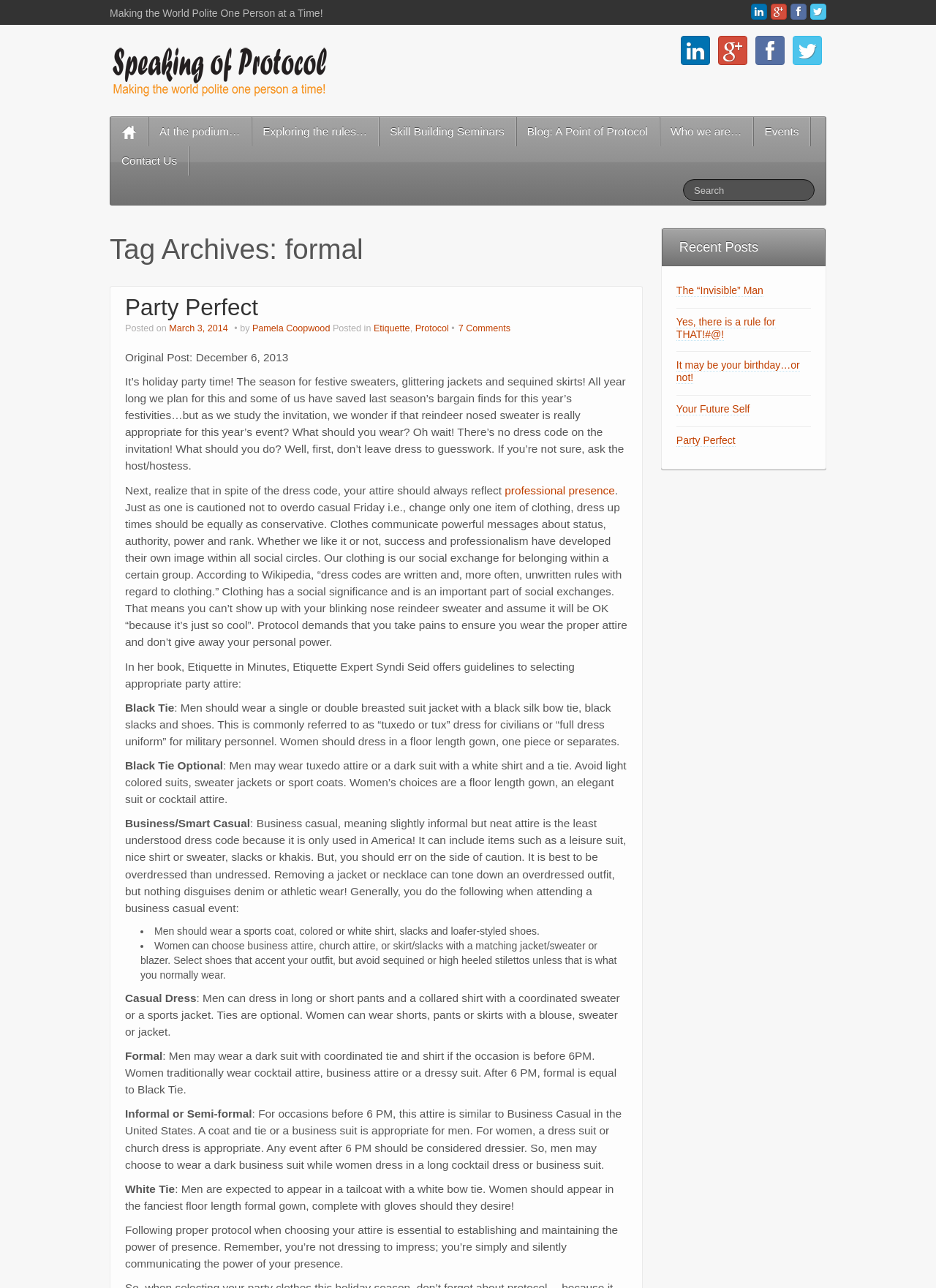Predict the bounding box coordinates of the area that should be clicked to accomplish the following instruction: "Click on 'Contact Us'". The bounding box coordinates should consist of four float numbers between 0 and 1, i.e., [left, top, right, bottom].

[0.118, 0.114, 0.201, 0.136]